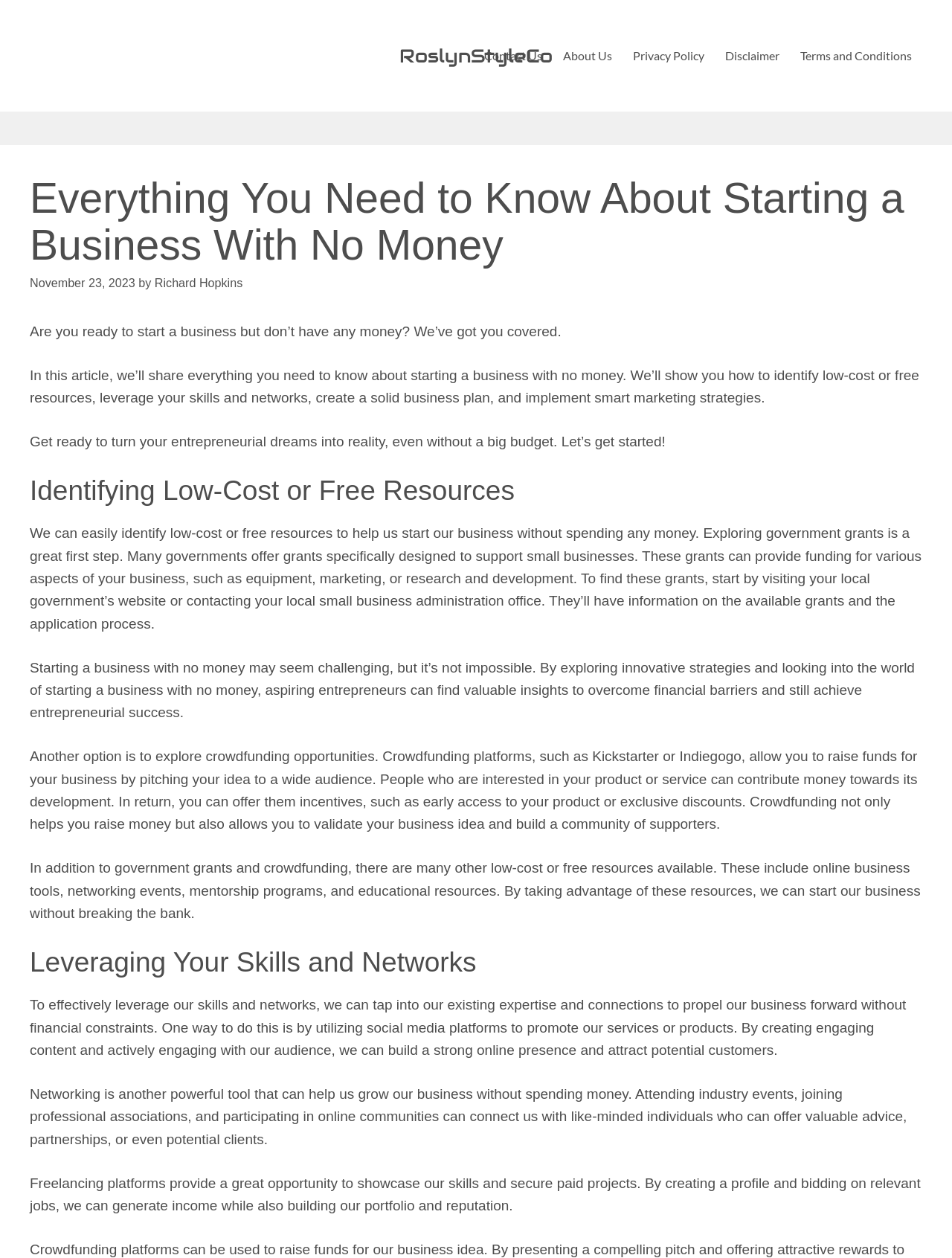What is the purpose of crowdfunding?
Please provide a single word or phrase as the answer based on the screenshot.

Raise funds for business